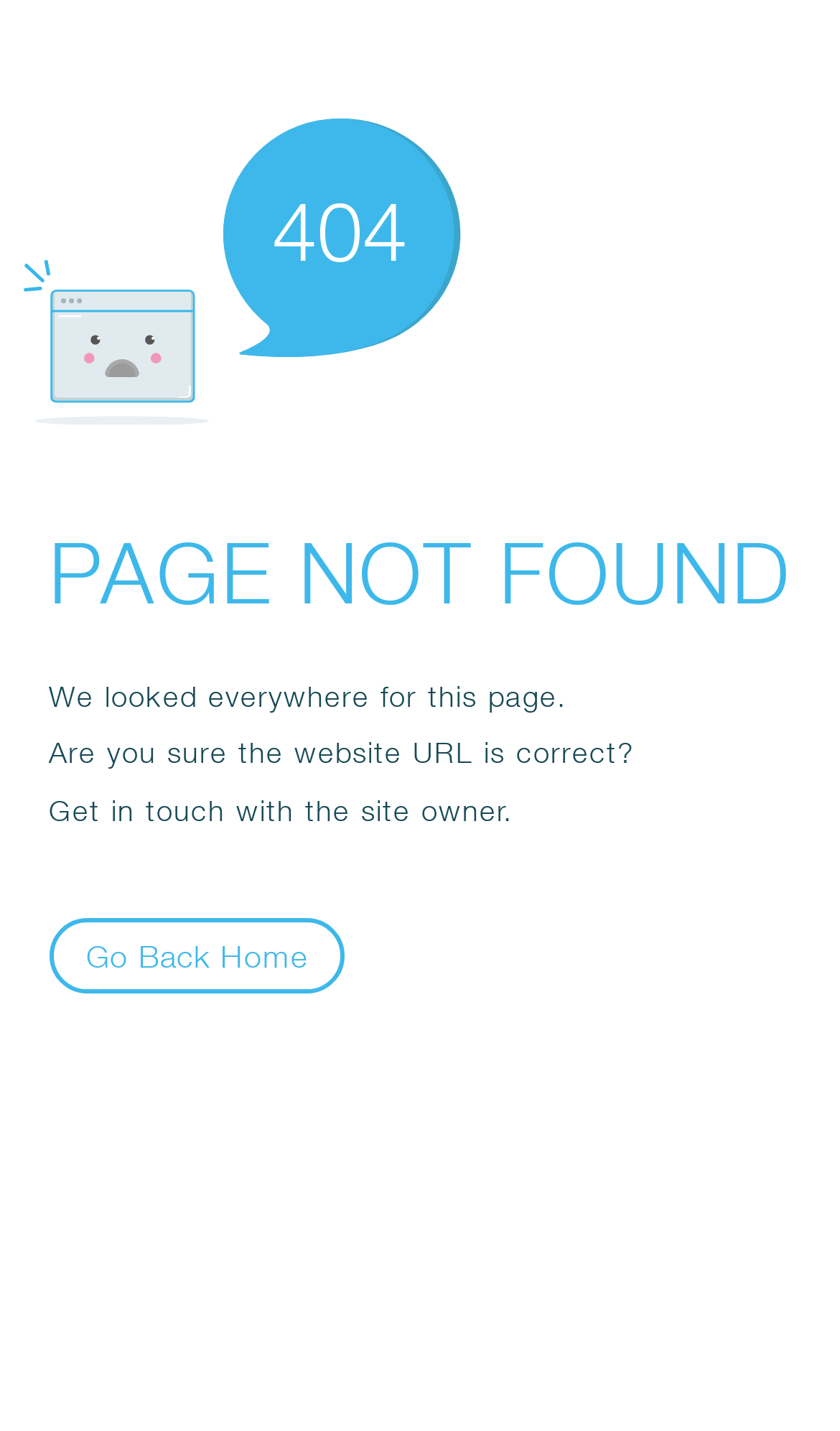What is the purpose of the webpage?
Deliver a detailed and extensive answer to the question.

The purpose of the webpage is to display an error message and provide guidance to the user when a page is not found, making it an error page.